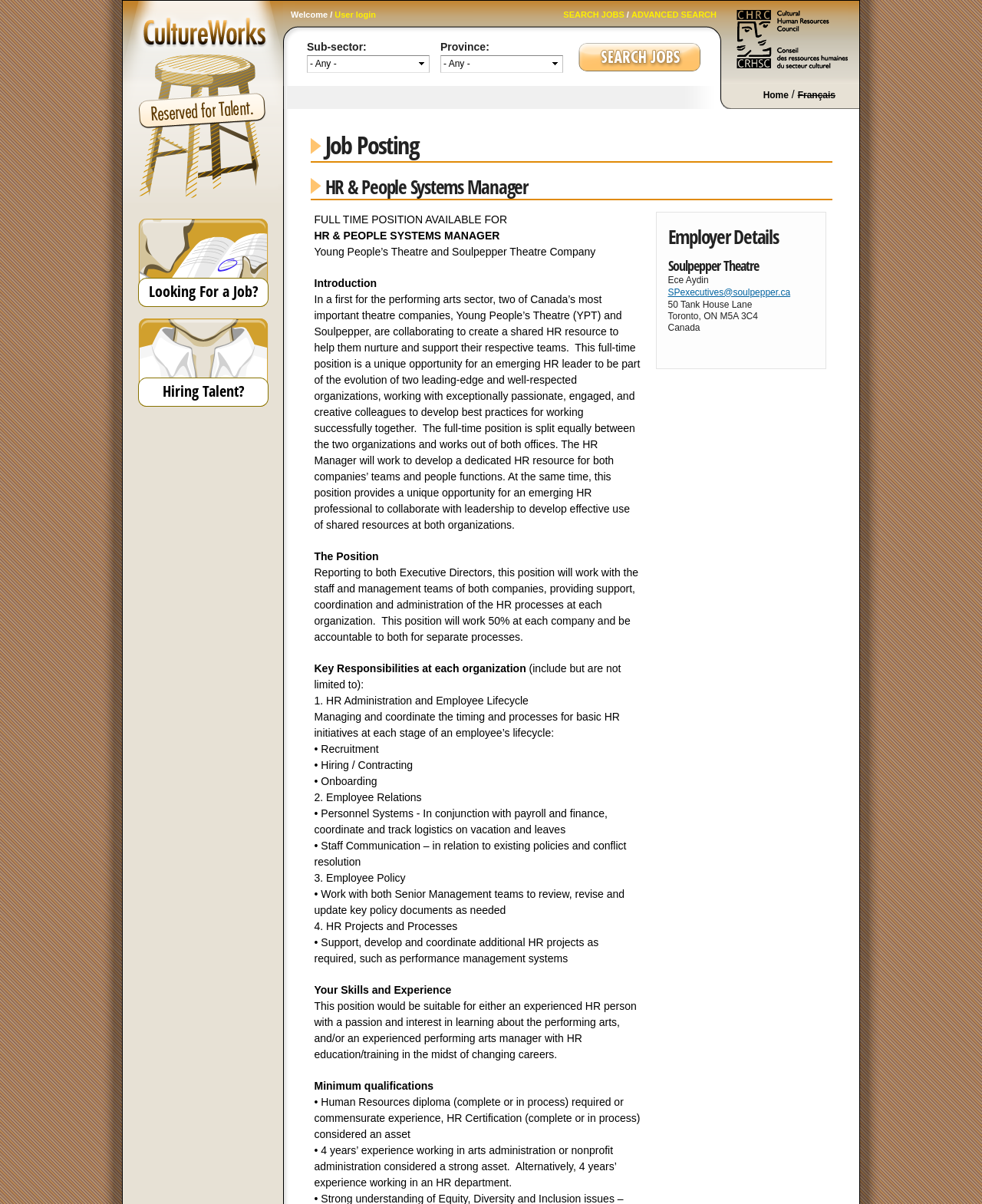Respond to the question below with a single word or phrase:
What are the two organizations collaborating for this job?

Young People’s Theatre and Soulpepper Theatre Company